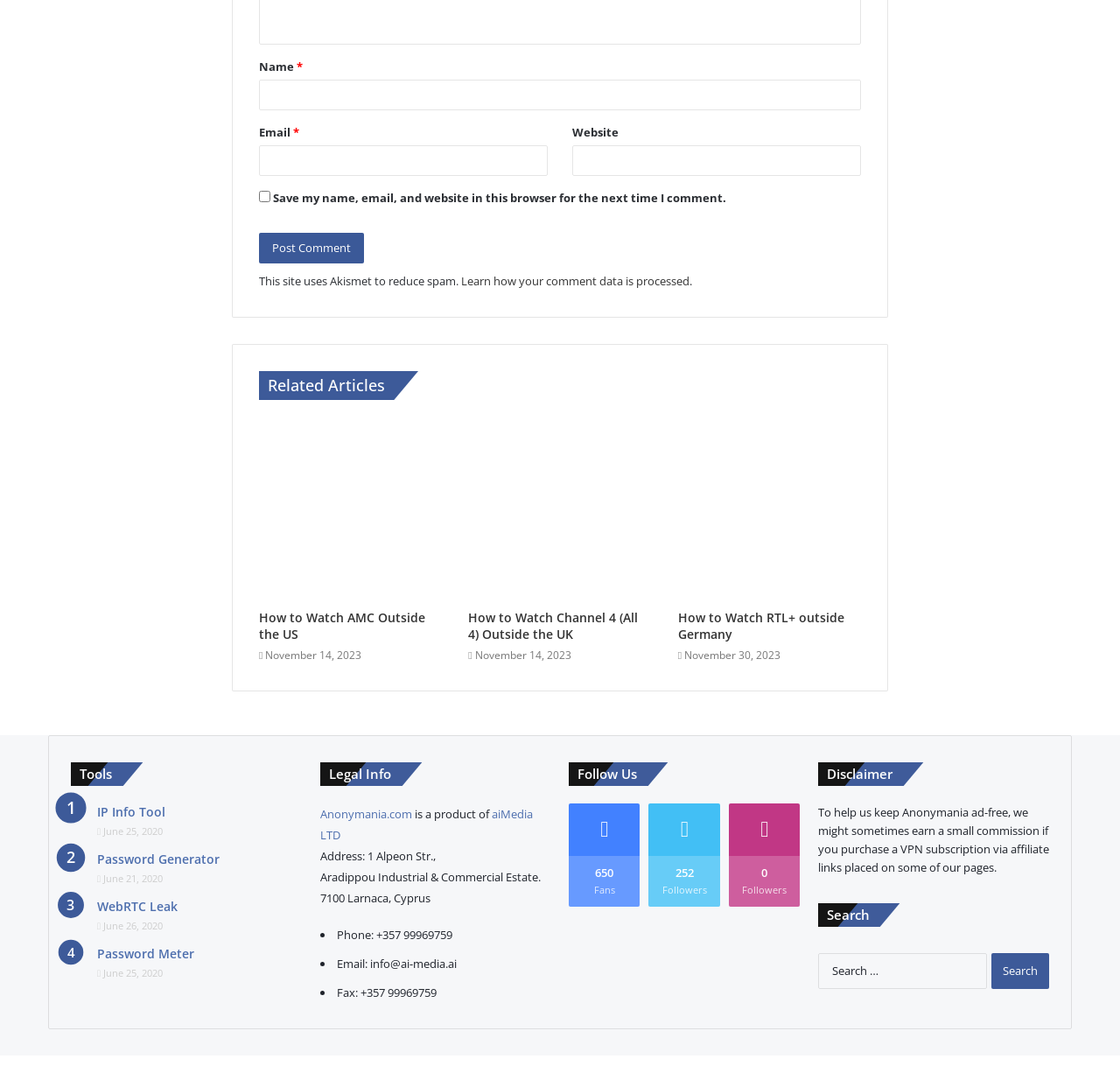Please provide the bounding box coordinate of the region that matches the element description: Anonymania.com. Coordinates should be in the format (top-left x, top-left y, bottom-right x, bottom-right y) and all values should be between 0 and 1.

[0.286, 0.725, 0.364, 0.737]